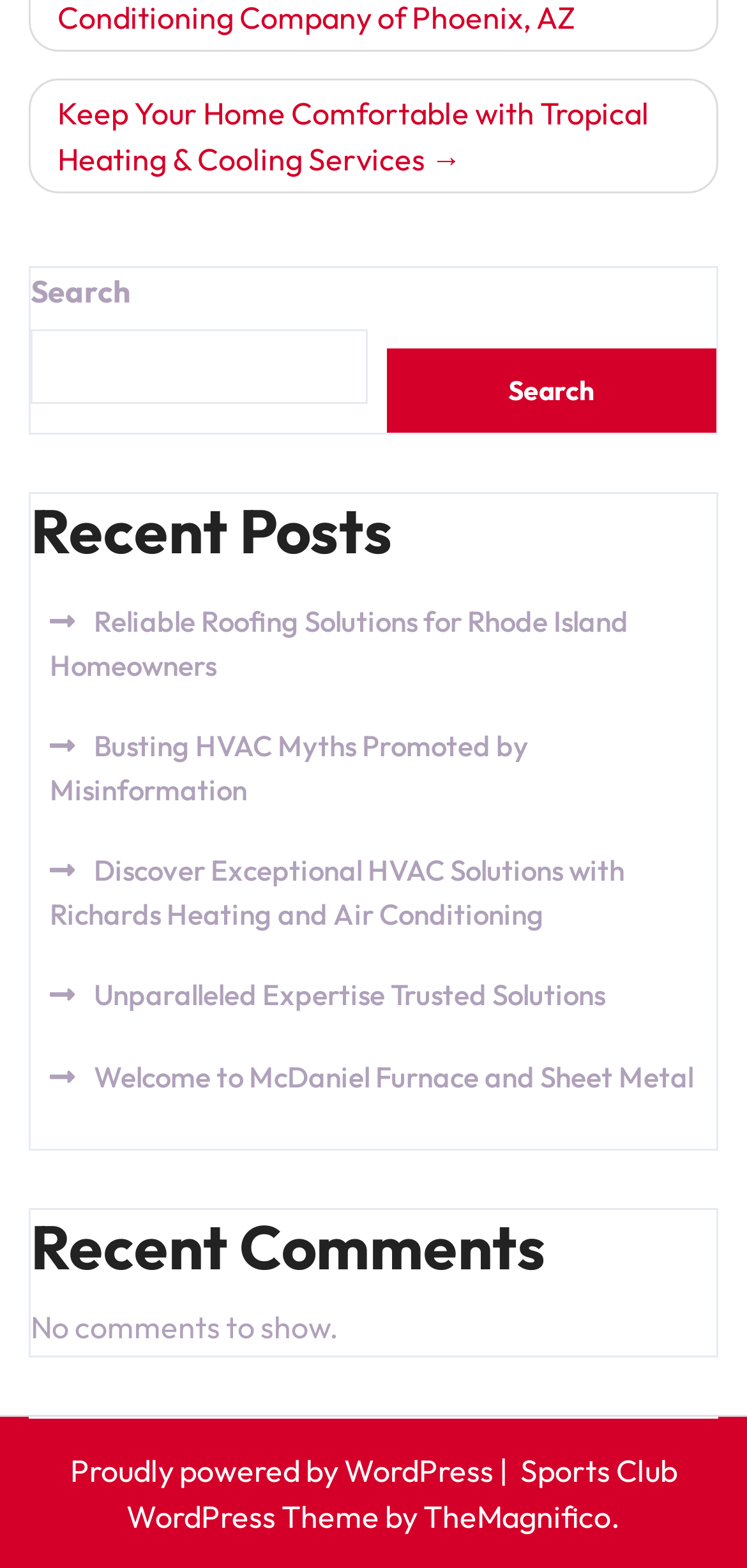Please identify the bounding box coordinates of the element that needs to be clicked to perform the following instruction: "Visit the website powered by WordPress".

[0.094, 0.925, 0.668, 0.949]